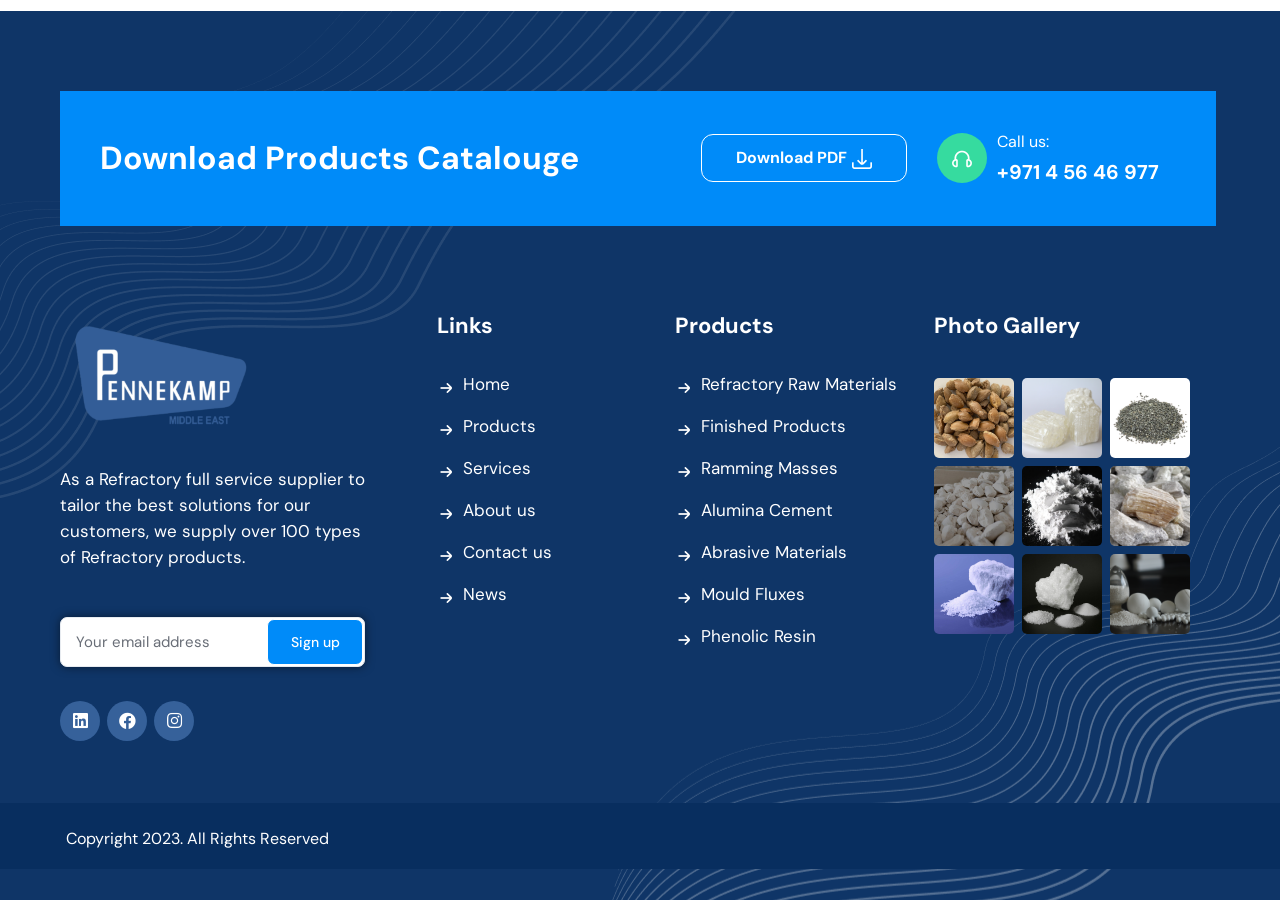Provide the bounding box for the UI element matching this description: "alt="Pennekamp Middle East"".

[0.047, 0.346, 0.285, 0.496]